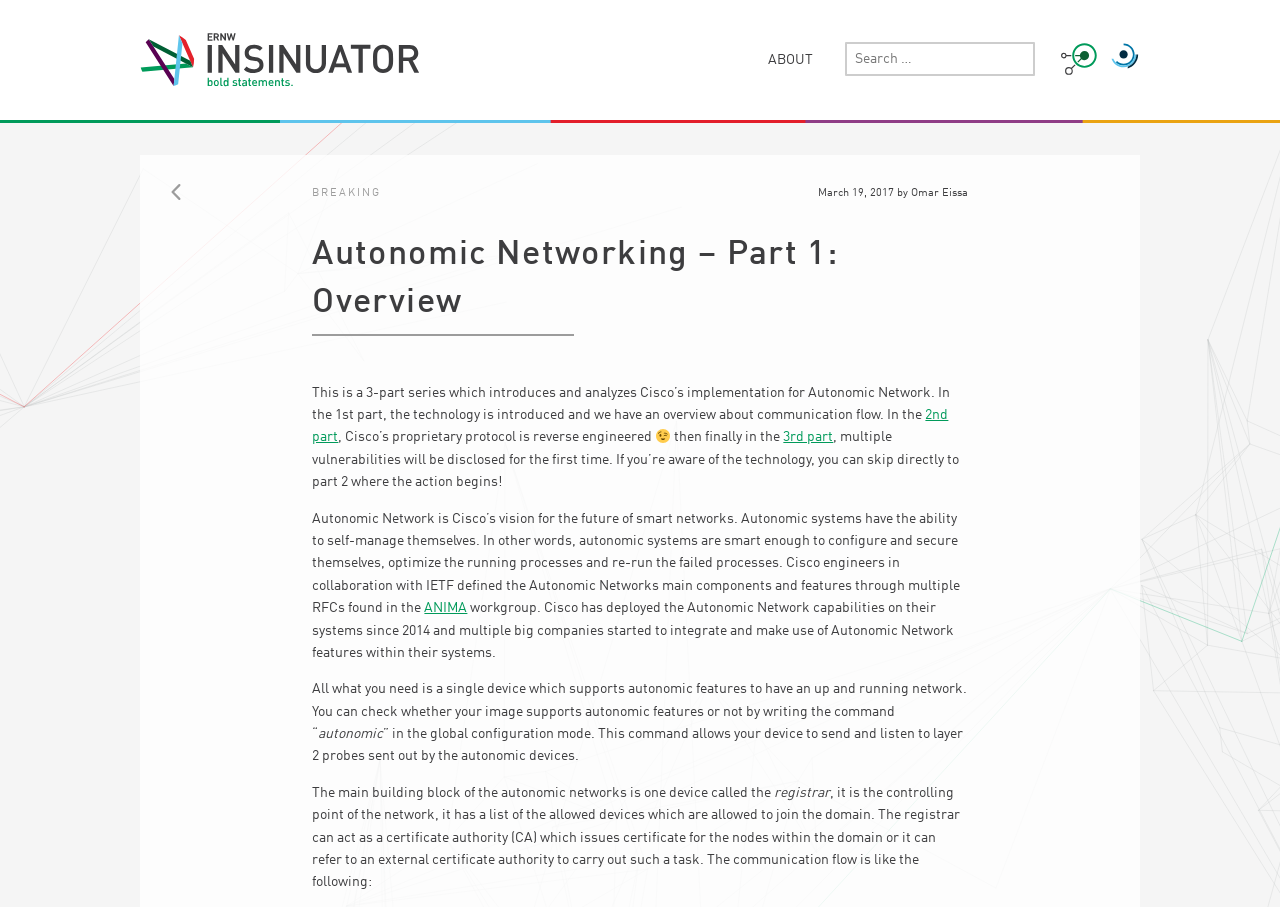Locate the bounding box coordinates of the element that should be clicked to execute the following instruction: "read about ANIMA".

[0.332, 0.663, 0.365, 0.678]